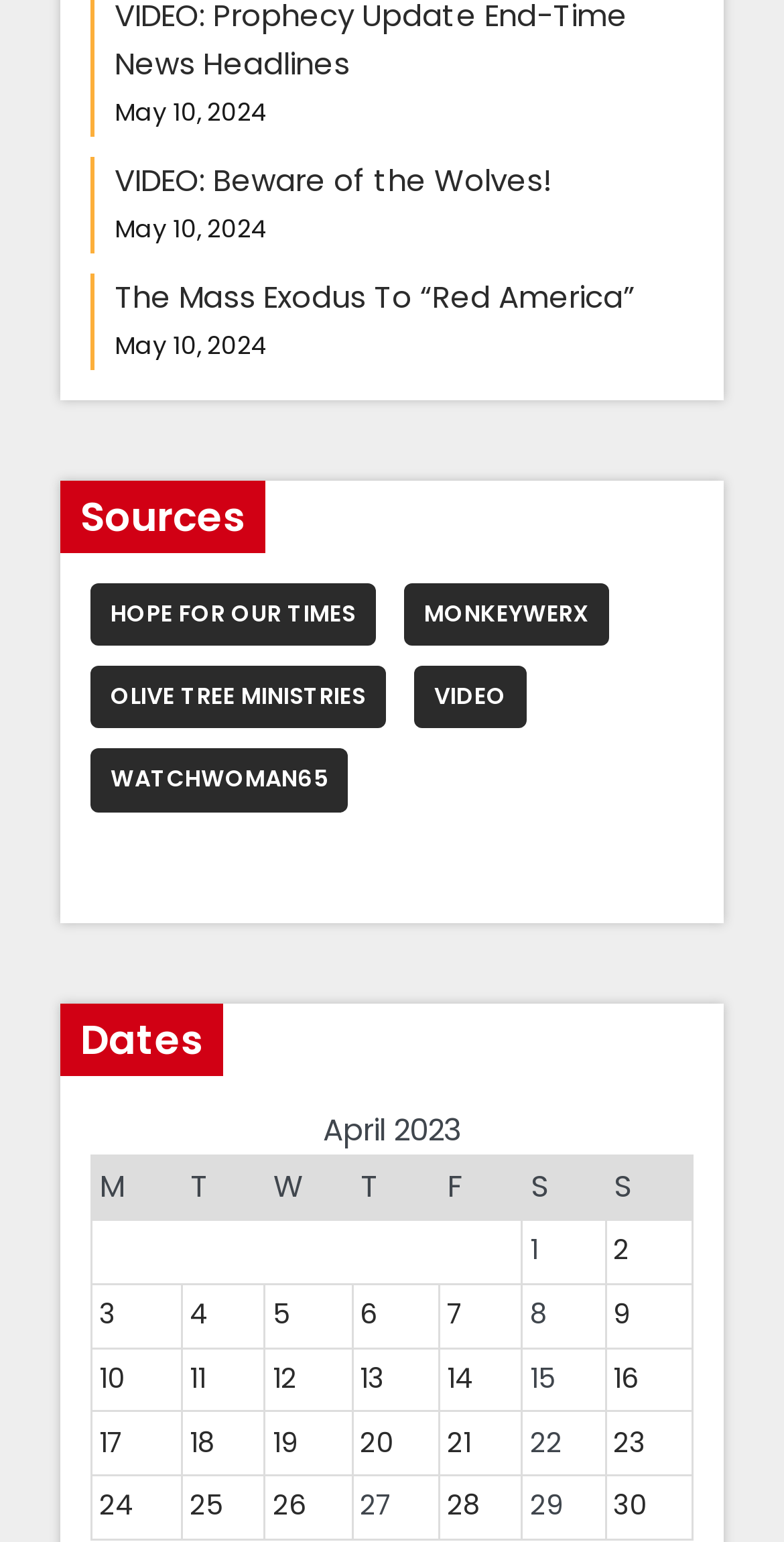How many columns are in the table? Using the information from the screenshot, answer with a single word or phrase.

7